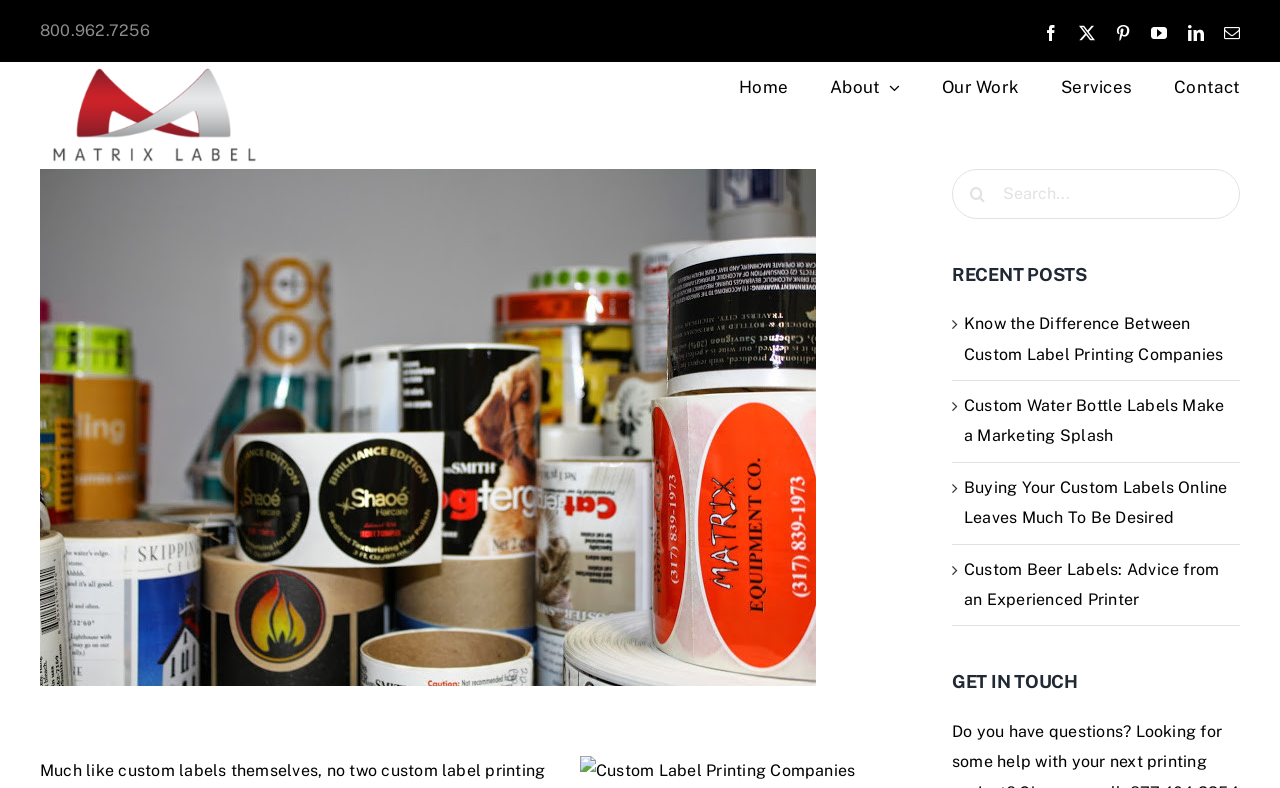Please locate the bounding box coordinates of the element that needs to be clicked to achieve the following instruction: "Call the company". The coordinates should be four float numbers between 0 and 1, i.e., [left, top, right, bottom].

[0.031, 0.027, 0.117, 0.051]